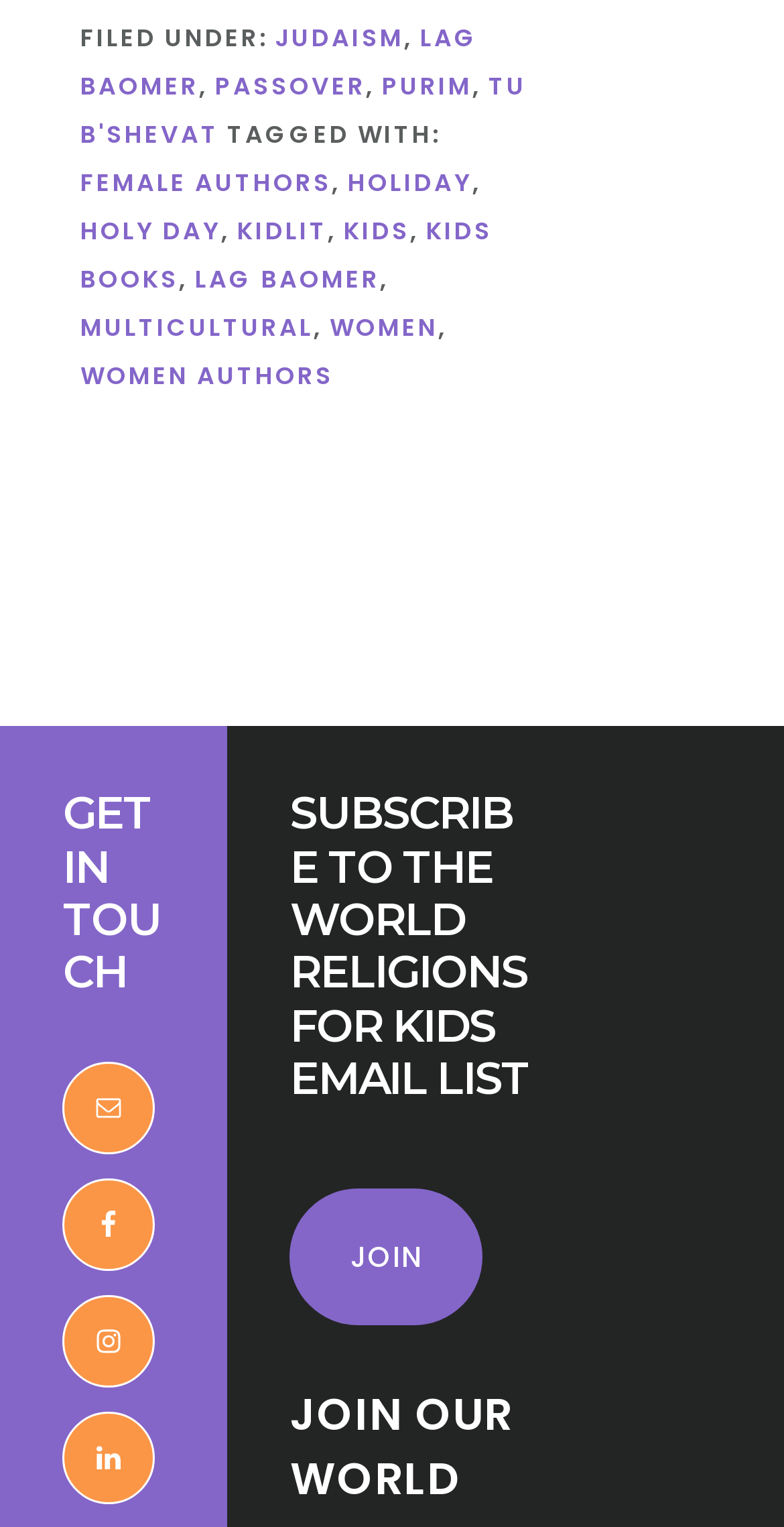Specify the bounding box coordinates of the element's region that should be clicked to achieve the following instruction: "Go to homepage". The bounding box coordinates consist of four float numbers between 0 and 1, in the format [left, top, right, bottom].

None